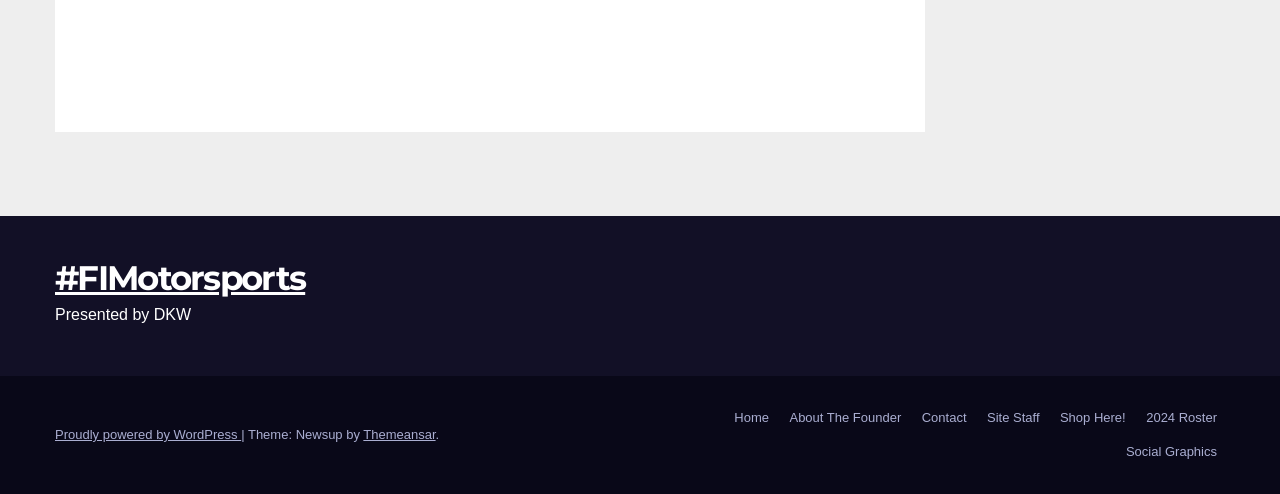What is the date of the articles?
Use the screenshot to answer the question with a single word or phrase.

JUN 11, 2024